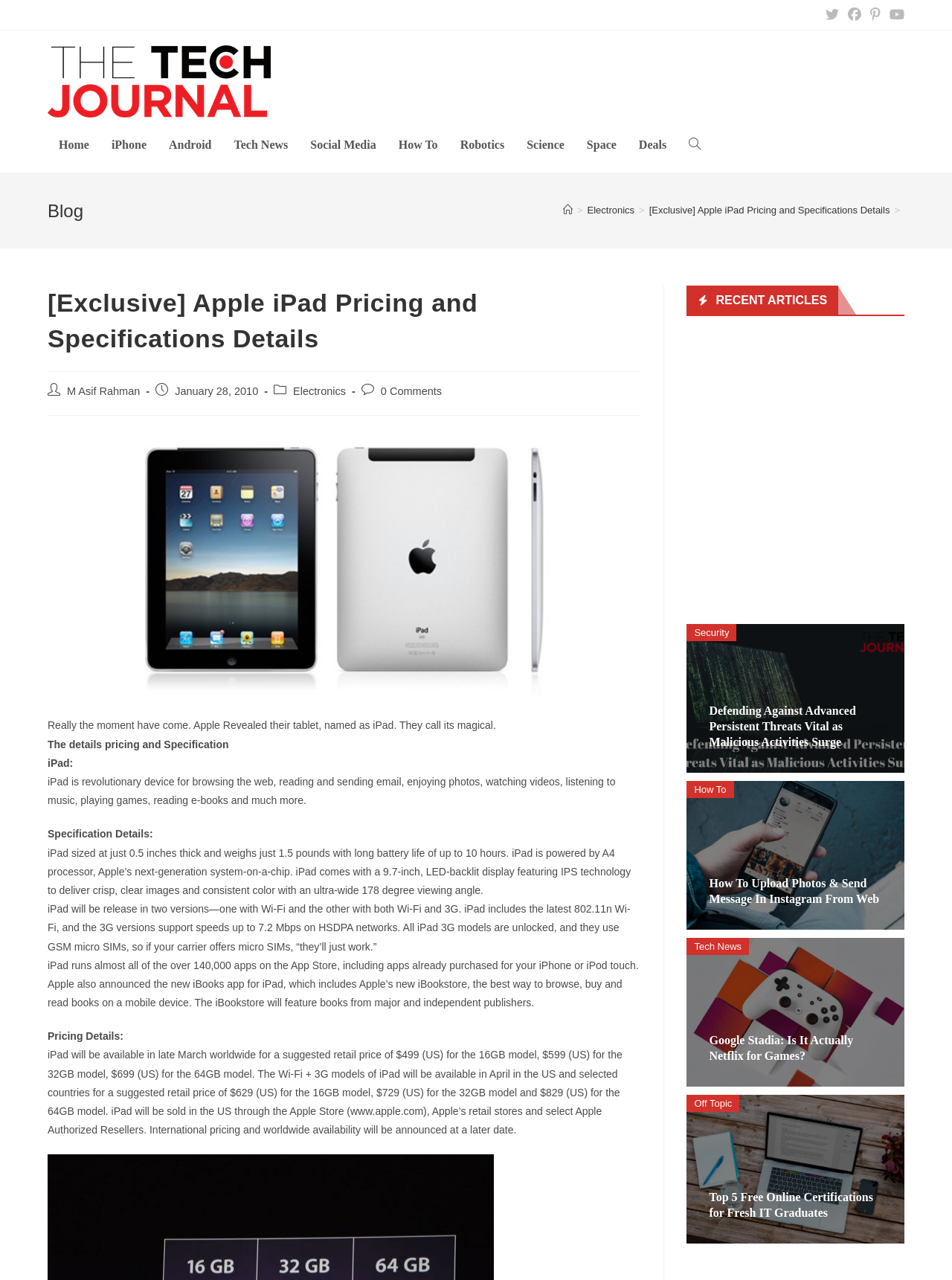Please find the bounding box coordinates of the section that needs to be clicked to achieve this instruction: "Click on the Facebook link".

[0.886, 0.006, 0.909, 0.017]